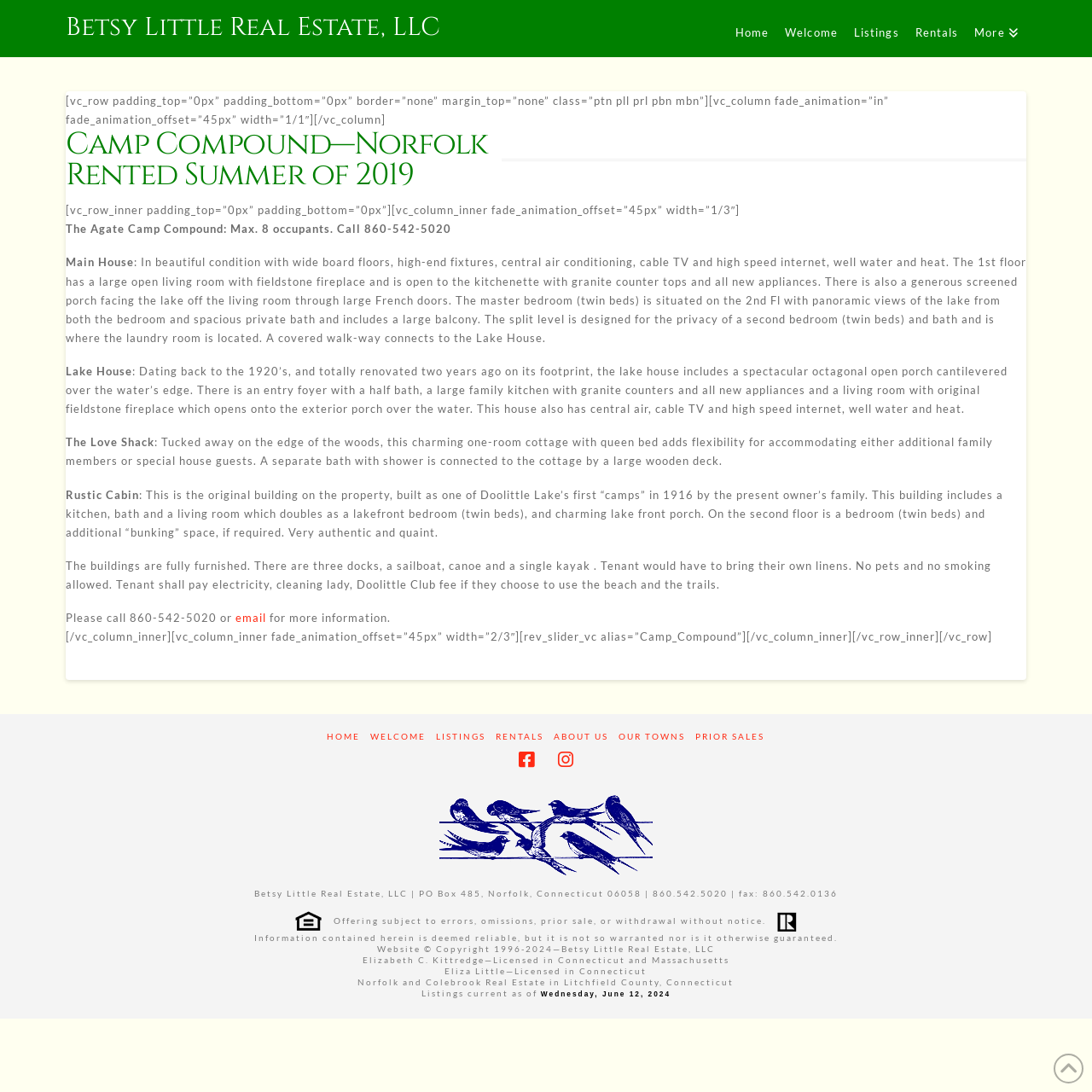What is the phone number to call for more information?
Kindly offer a detailed explanation using the data available in the image.

I found the answer by reading the text at the bottom of the webpage, which provides the phone number to call for more information about the Camp Compound.